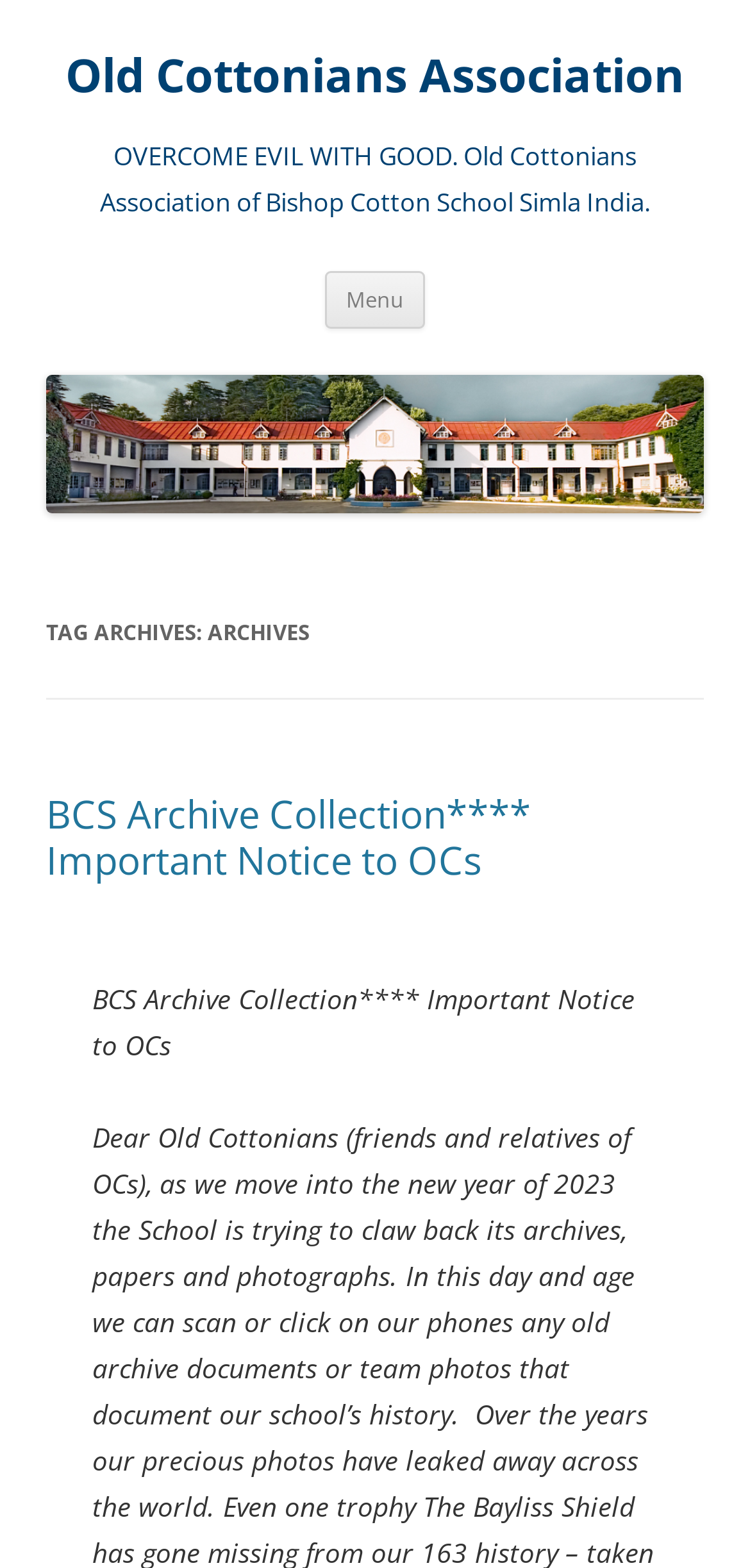Provide the text content of the webpage's main heading.

Old Cottonians Association